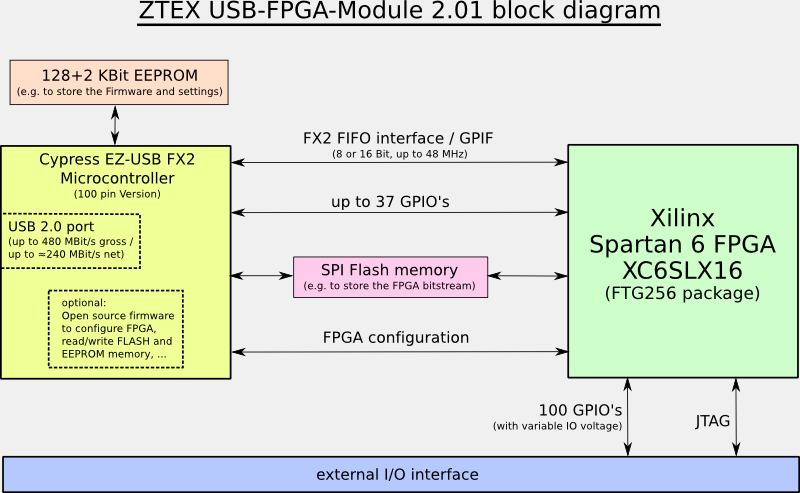Present an elaborate depiction of the scene captured in the image.

The image depicts a block diagram for the ZTEX USB-FPGA Module 2.01, illustrating the key components and their interactions. At the center is the **Xilinx Spartan 6 FPGA** (specifically the XC6SLX16 in an FTG256 package), which serves as the core processing unit of the module. 

Connected to the FPGA are various components:
- The **Cypress EZ-USB FX2 Microcontroller**, highlighted in yellow, acts as a bridge, handling communications via a **USB 2.0 port** capable of speeds up to 480 Mbit/s gross and 240 Mbit/s net. This microcontroller is integral to tweaking the FPGA's firmware and managing data flow.
- Adjacent to this is the **FX2 FIFO interface/GPIF**, which can operate in either 8 or 16-bit modes at frequencies up to 48 MHz, facilitating data transfer.
- The diagram also notes an **SPI Flash memory** block in pink, which is used for storing the FPGA bitstream, allowing for custom configurations and updates.
- Up to **37 GPIOs** can be utilized for various external connections, while the FPGA itself supports an extensive array of **100 GPIOs**, ensuring flexibility for numerous applications.
- The outer layer indicates connectivity options, including the JTAG interface for programming and debugging.

This diagram is essential for understanding the architecture and functionalities of the ZTEX USB-FPGA Module, a crucial resource in developing and implementing FPGA-based projects.